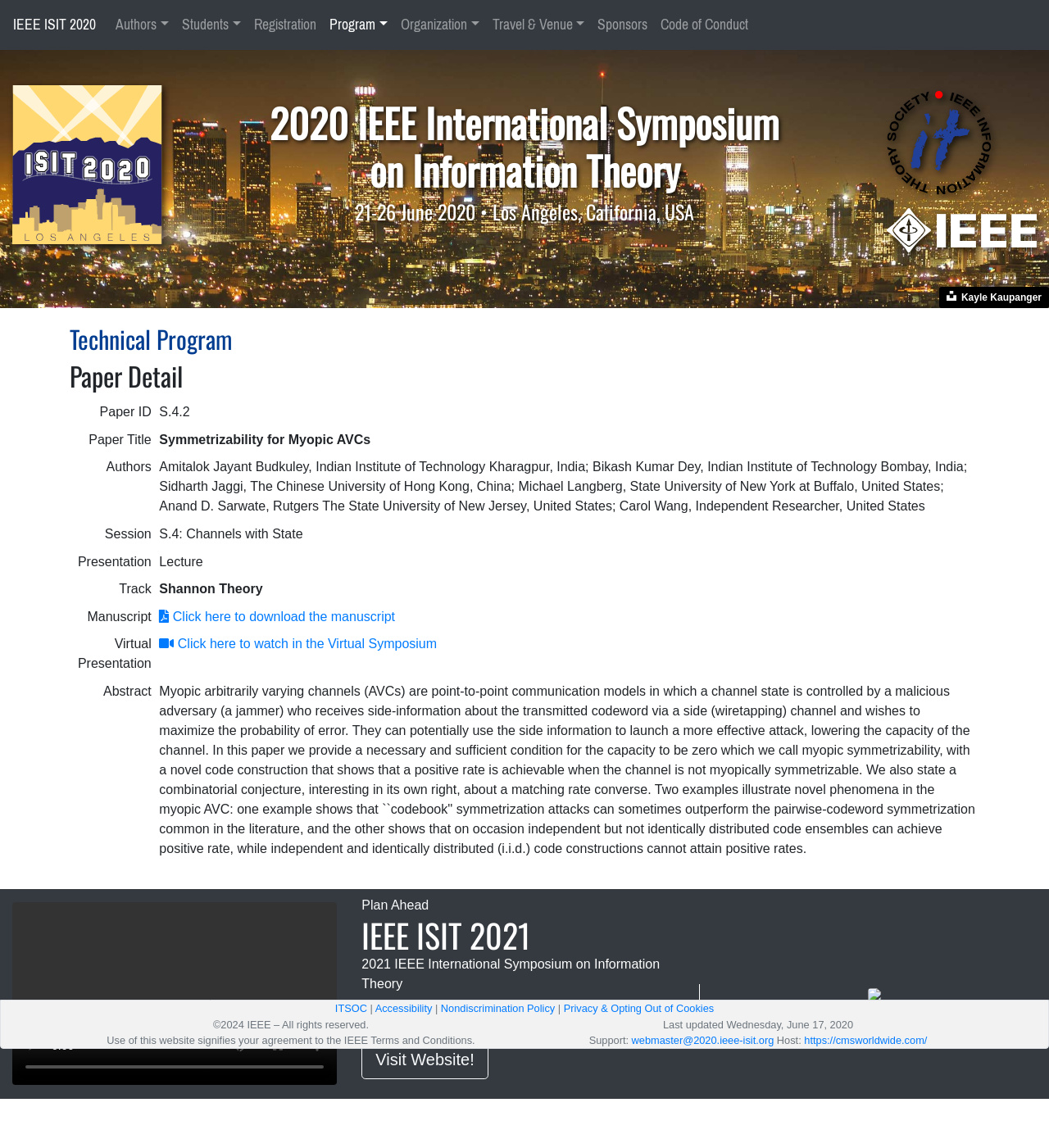Identify the bounding box for the element characterized by the following description: "Code of Conduct".

[0.624, 0.006, 0.72, 0.038]